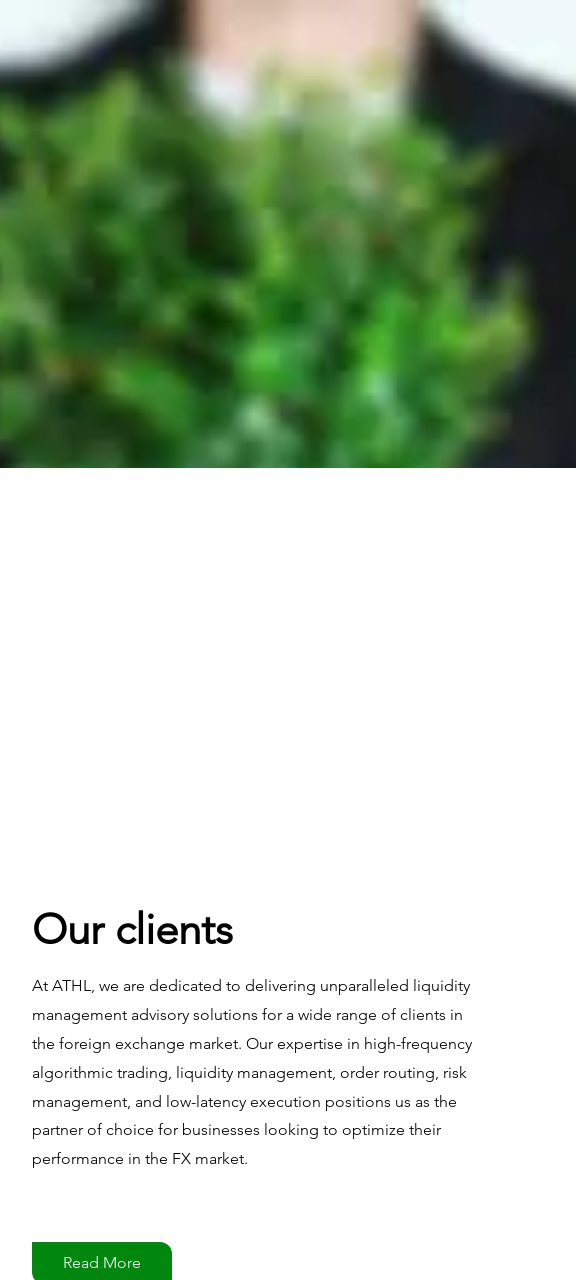What is the background of the image?
Please give a detailed answer to the question using the information shown in the image.

The background of the image is blurred, which hints at a professional environment, possibly relating to the financial or advisory sectors.